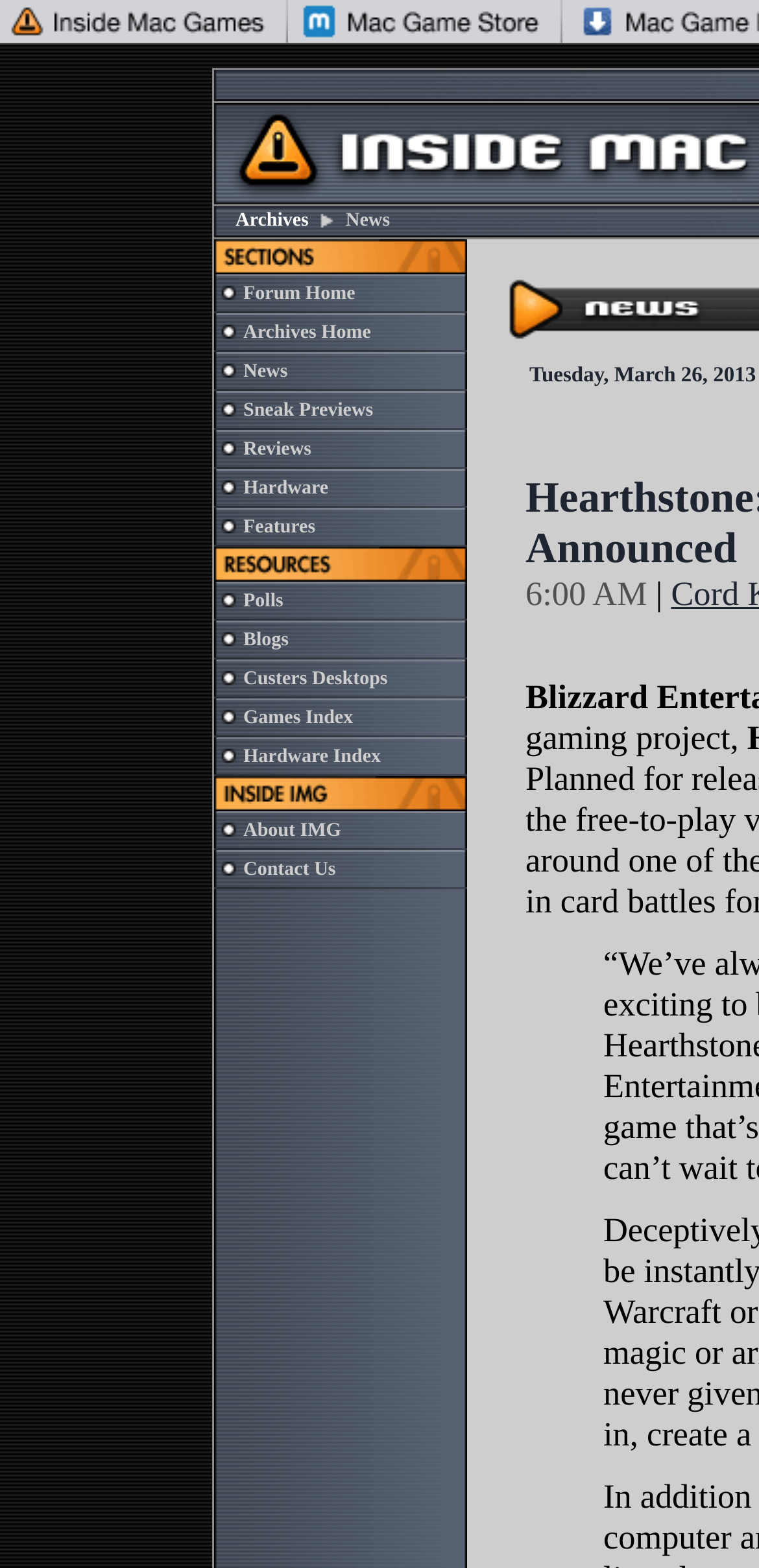Provide a single word or phrase to answer the given question: 
What is the purpose of the table on this webpage?

To display website sections